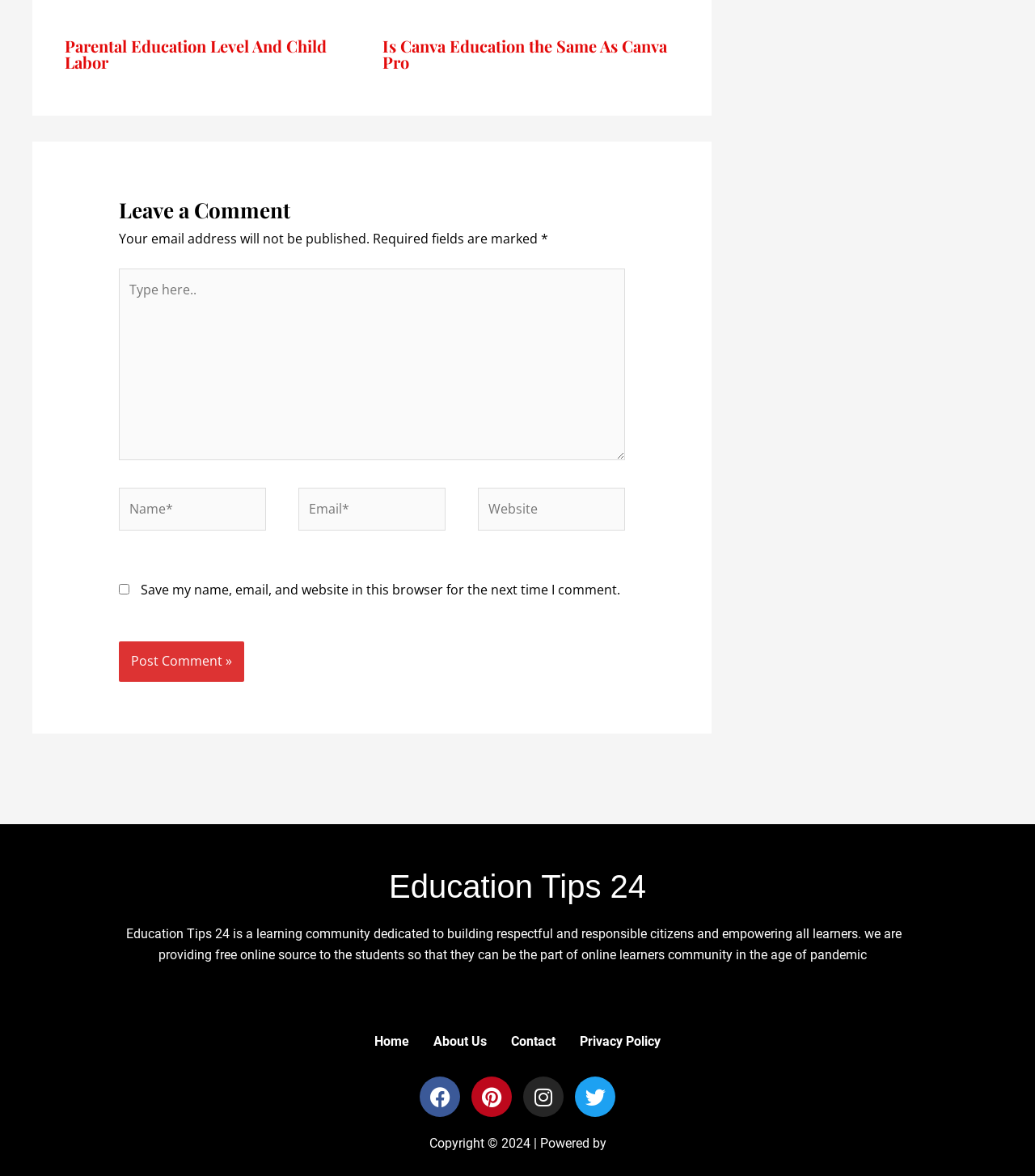Identify the bounding box coordinates of the clickable region to carry out the given instruction: "Visit the 'hiking' webpage".

None